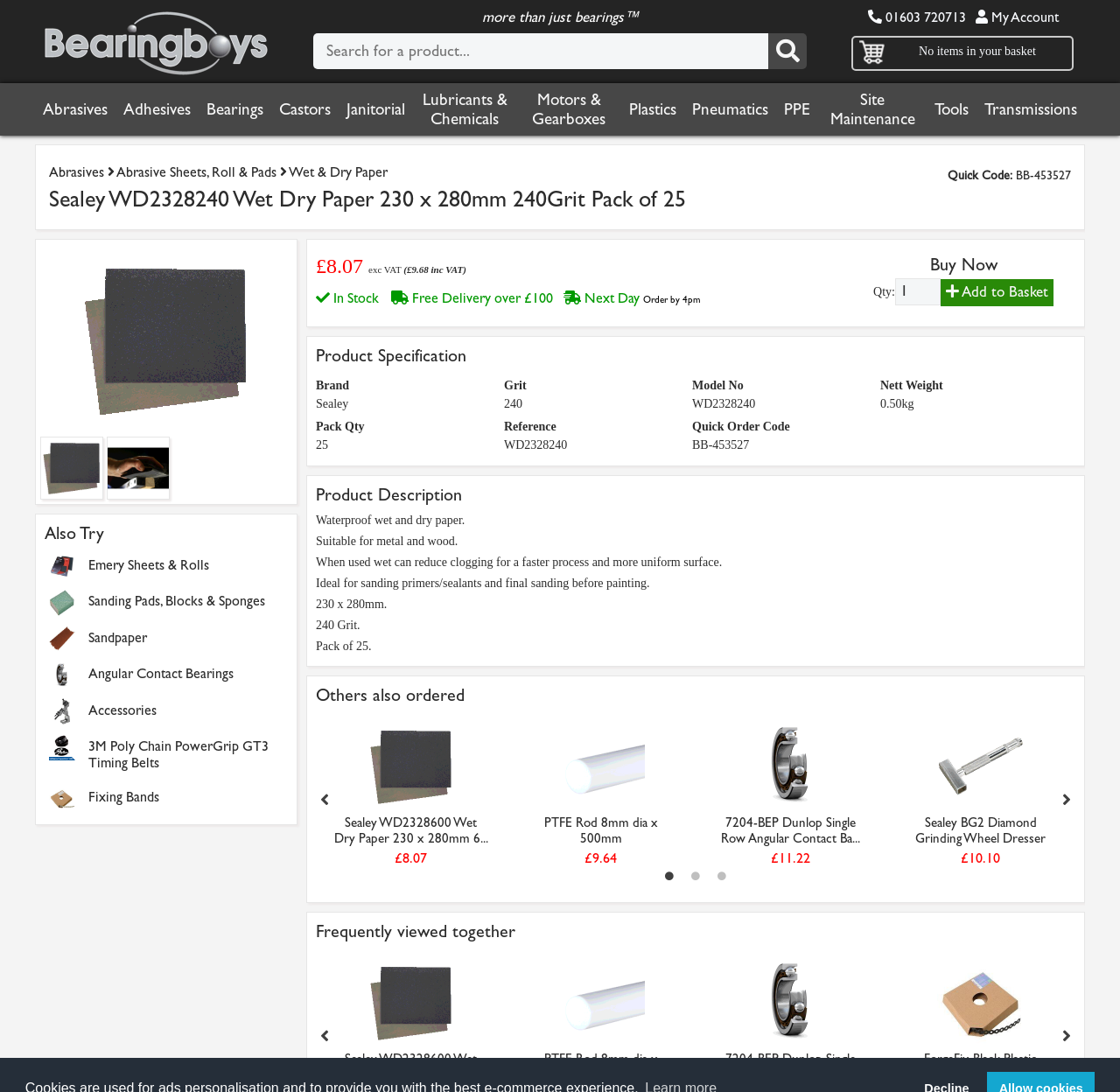Find and specify the bounding box coordinates that correspond to the clickable region for the instruction: "Check the price of the product".

[0.282, 0.233, 0.329, 0.254]